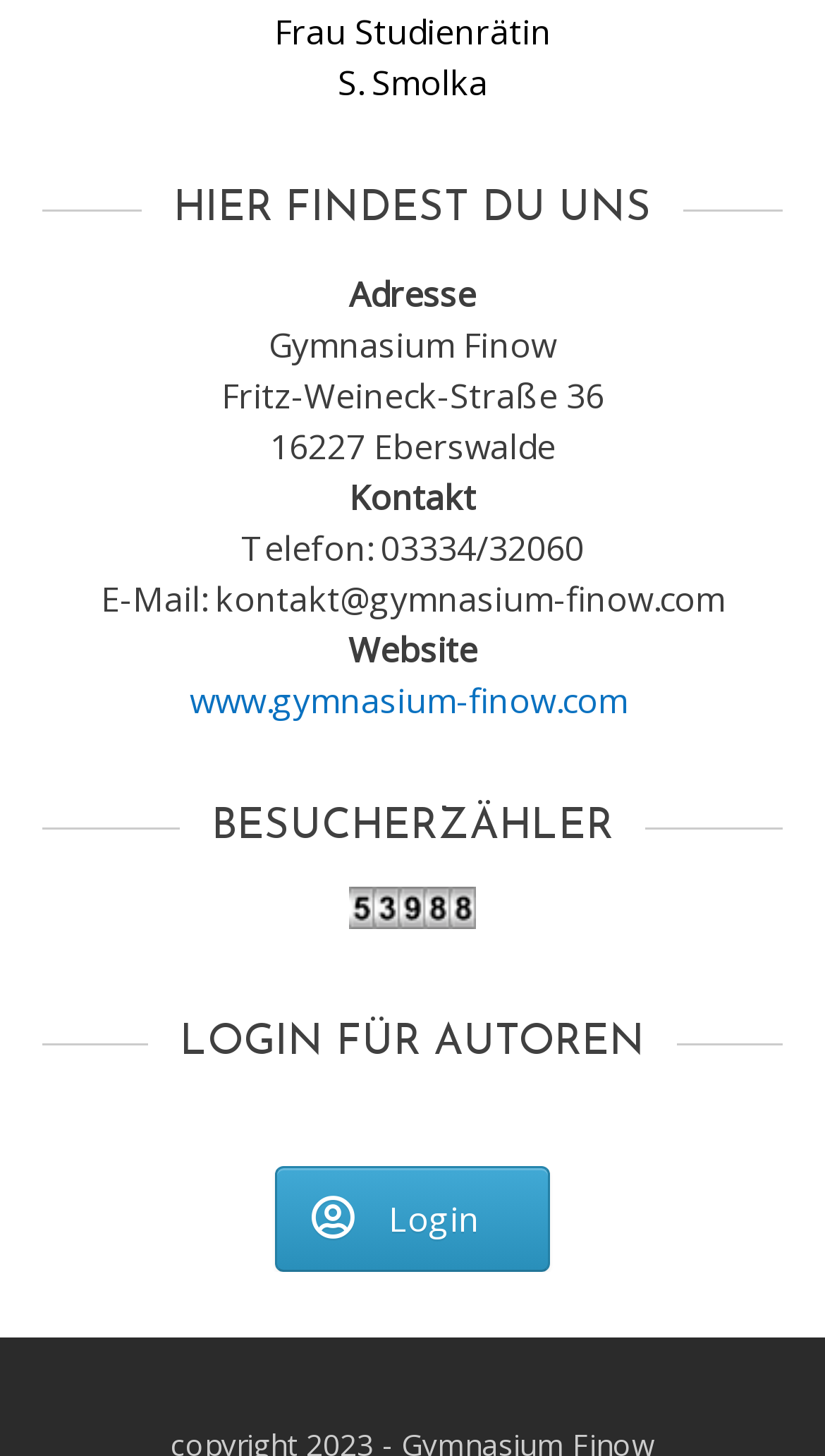What is the purpose of the 'Besucherzaehler' section?
Using the information from the image, give a concise answer in one word or a short phrase.

To count visitors